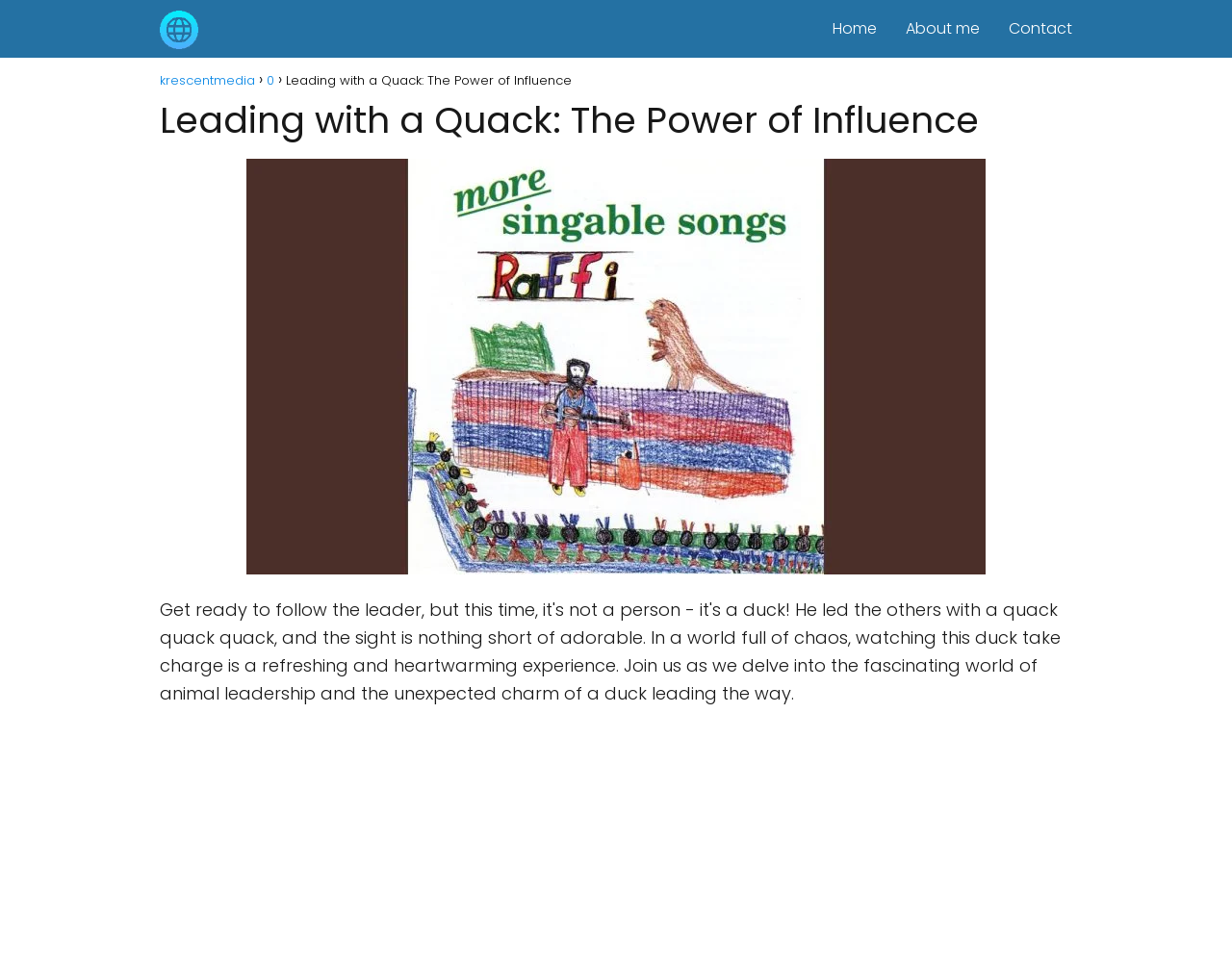Please provide a one-word or phrase answer to the question: 
What is the bounding box coordinate of the image on the webpage?

[0.2, 0.164, 0.8, 0.594]